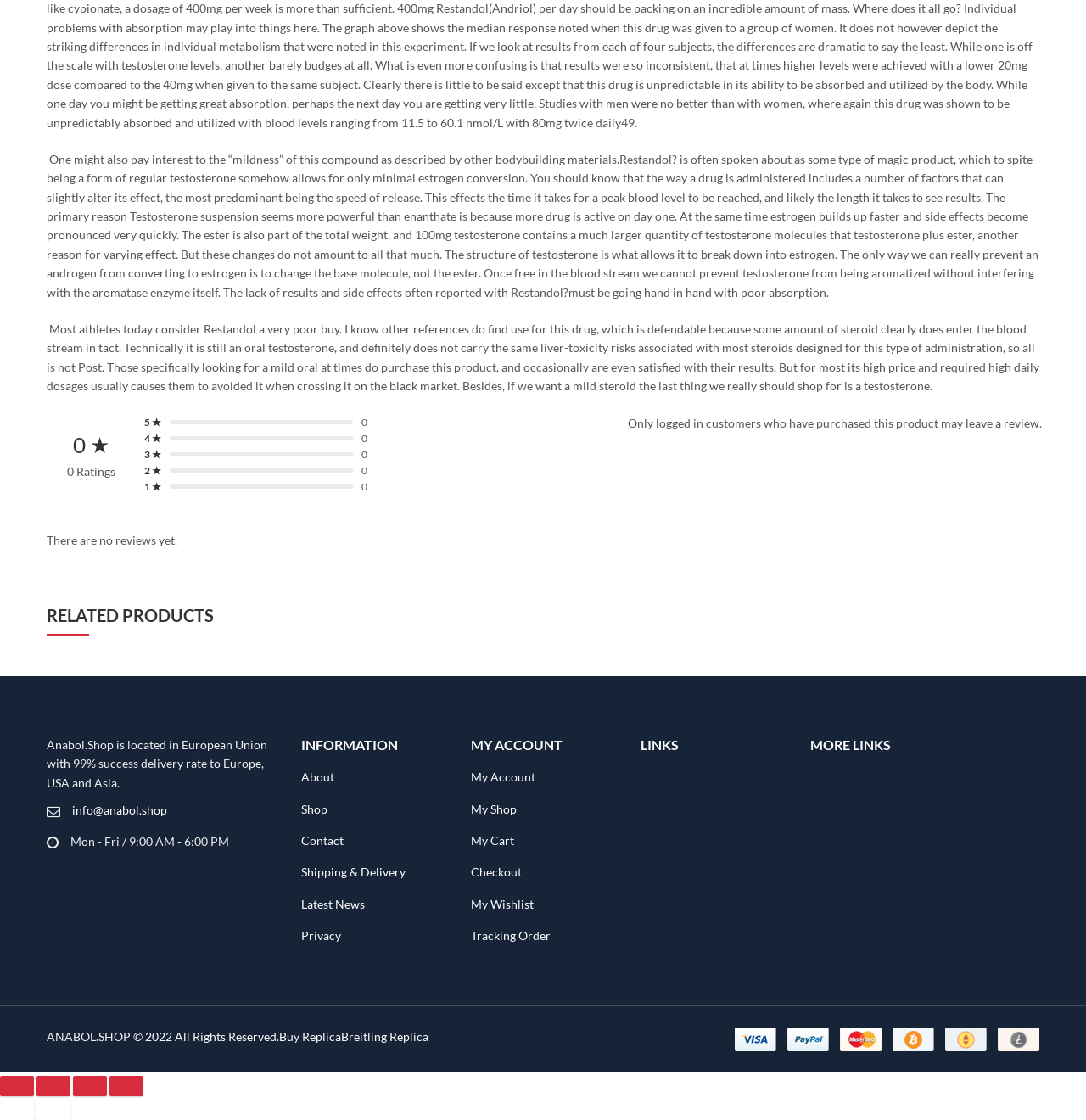Using the element description: "Shop", determine the bounding box coordinates. The coordinates should be in the format [left, top, right, bottom], with values between 0 and 1.

[0.277, 0.716, 0.302, 0.729]